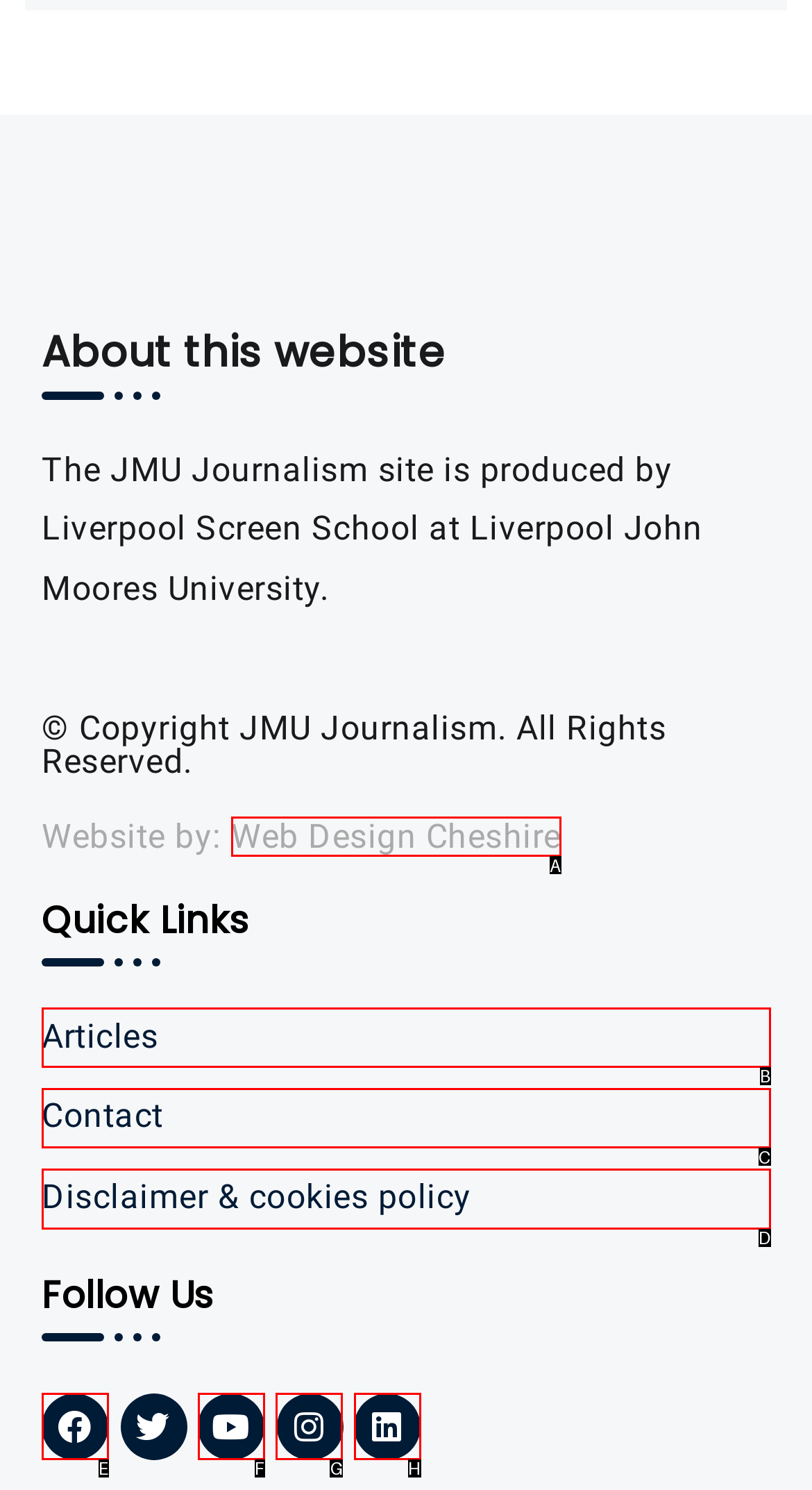To achieve the task: Visit Web Design Cheshire, which HTML element do you need to click?
Respond with the letter of the correct option from the given choices.

A